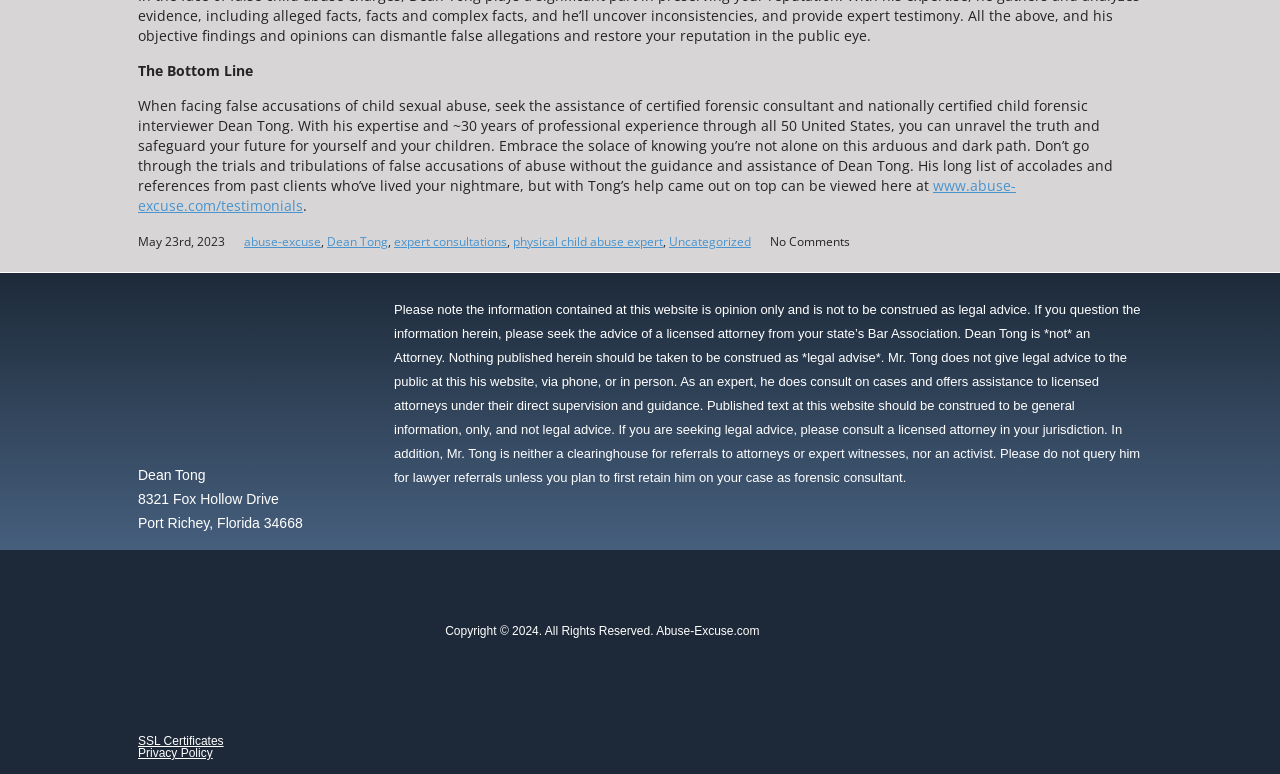What is the address of Dean Tong?
Look at the screenshot and give a one-word or phrase answer.

8321 Fox Hollow Drive, Port Richey, Florida 34668